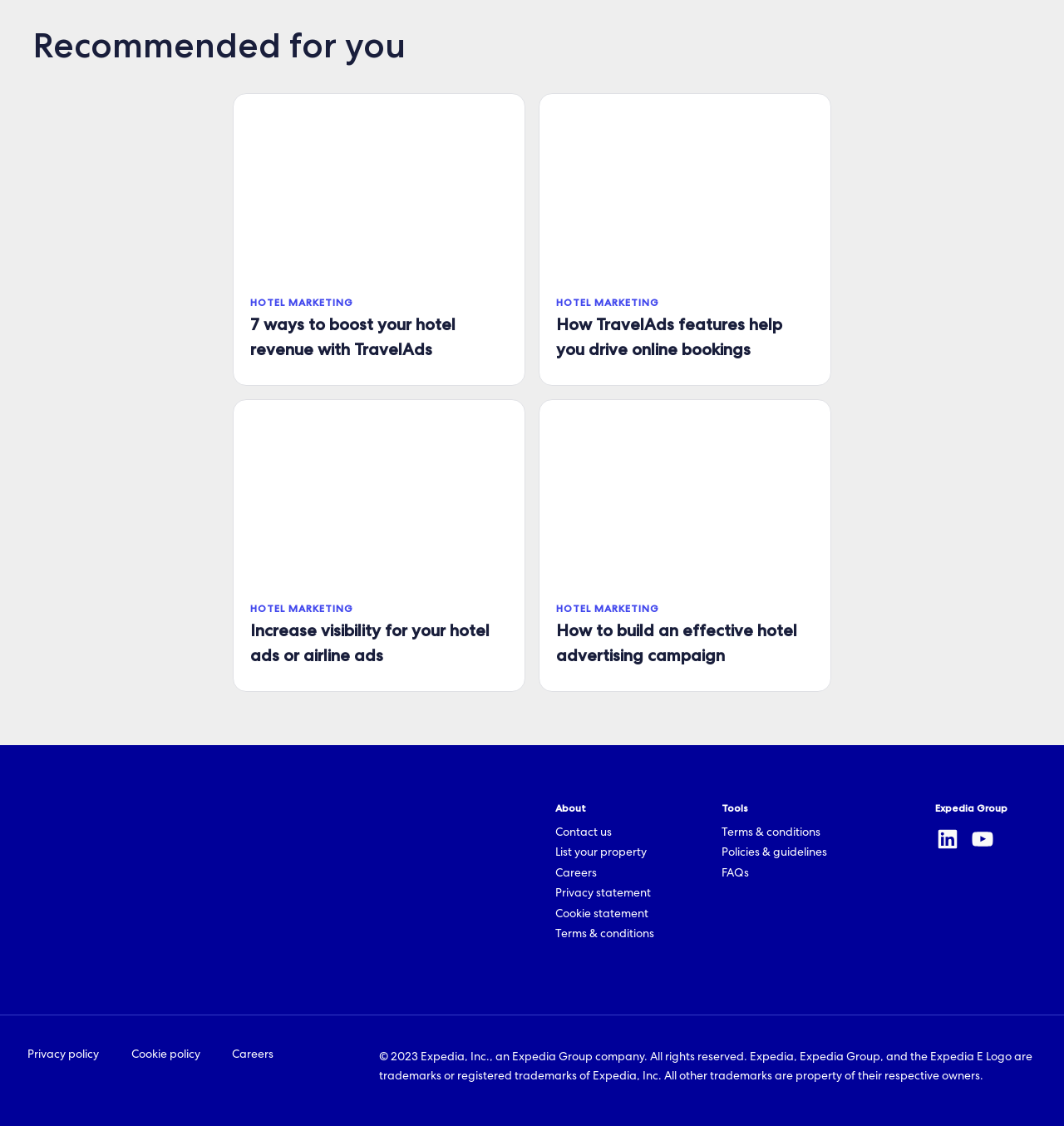Locate the bounding box coordinates of the clickable area needed to fulfill the instruction: "Learn about 'How TravelAds features help you drive online bookings'".

[0.523, 0.277, 0.765, 0.321]